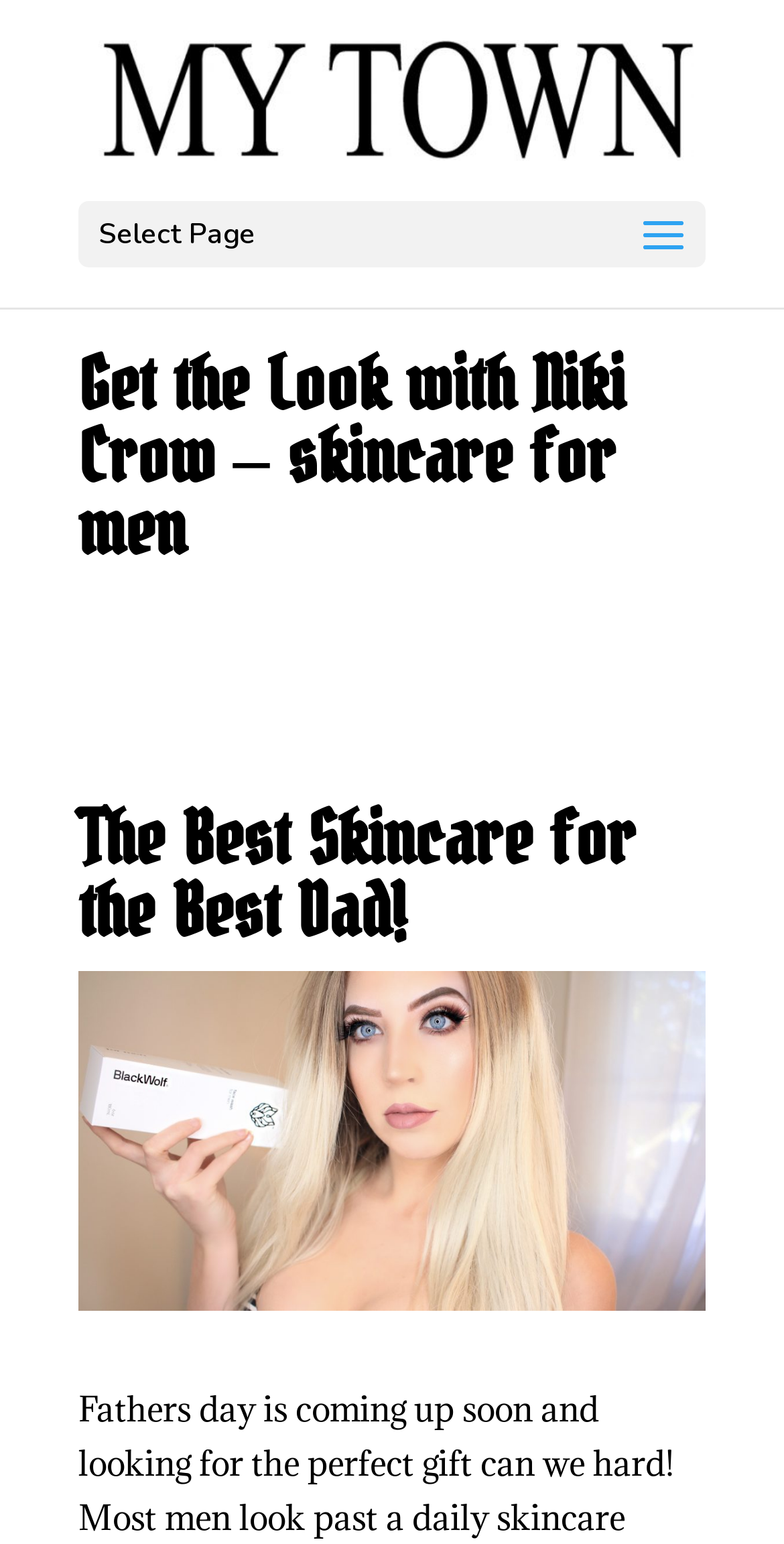Find and provide the bounding box coordinates for the UI element described here: "alt="My Town"". The coordinates should be given as four float numbers between 0 and 1: [left, top, right, bottom].

[0.125, 0.049, 0.885, 0.078]